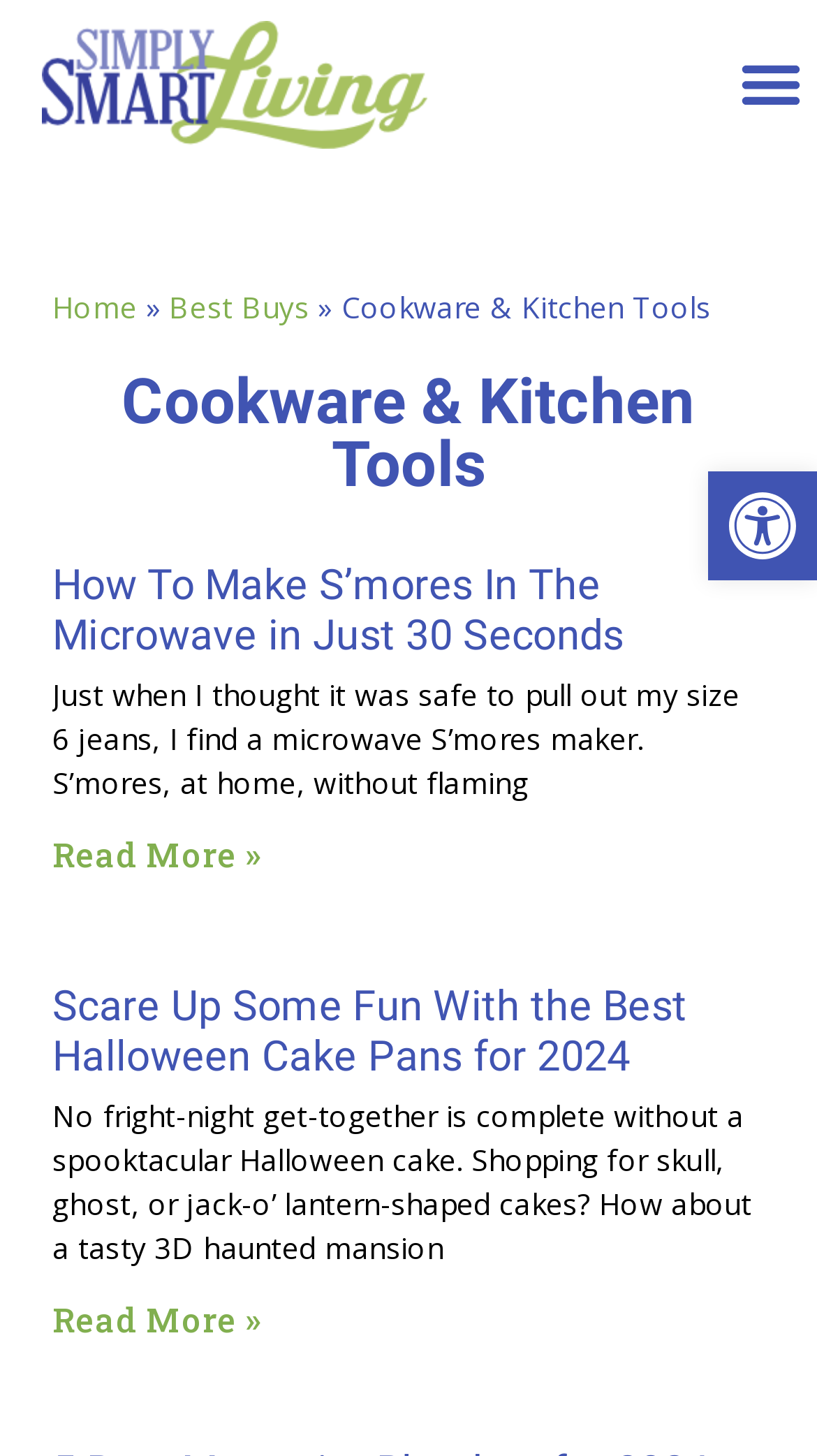Given the description Best Buys, predict the bounding box coordinates of the UI element. Ensure the coordinates are in the format (top-left x, top-left y, bottom-right x, bottom-right y) and all values are between 0 and 1.

[0.207, 0.196, 0.379, 0.224]